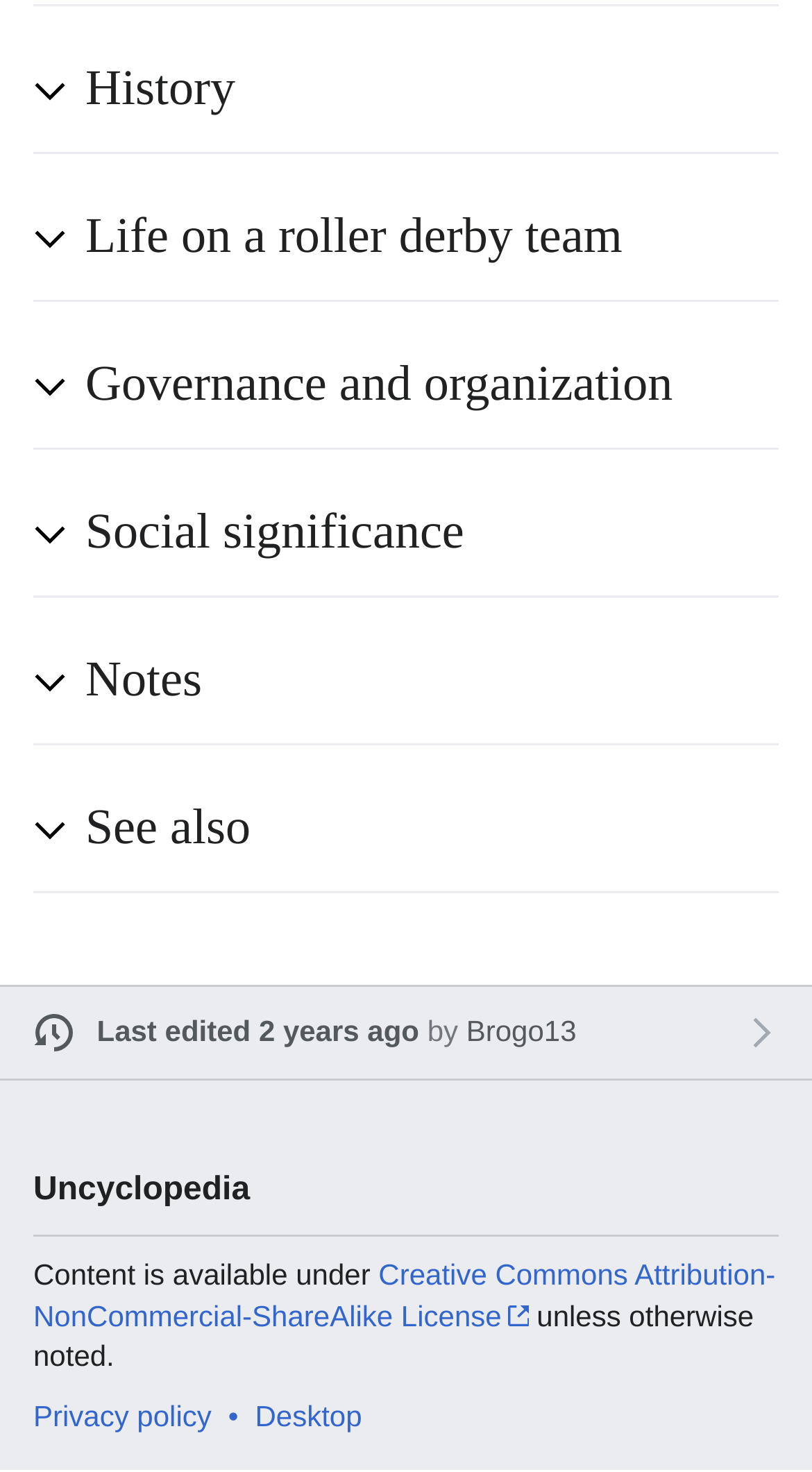Identify the bounding box coordinates of the section to be clicked to complete the task described by the following instruction: "Go to the 'Privacy policy' page". The coordinates should be four float numbers between 0 and 1, formatted as [left, top, right, bottom].

[0.041, 0.95, 0.26, 0.973]